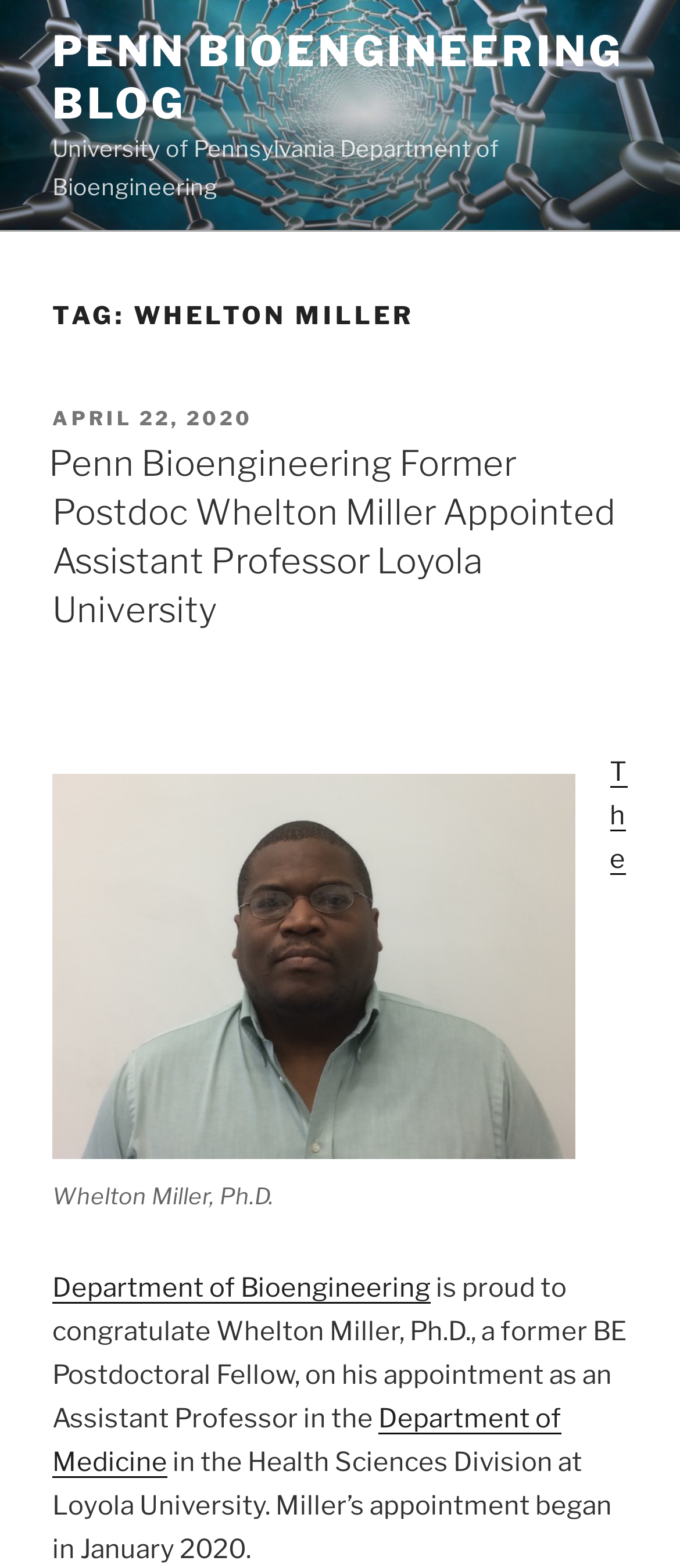Refer to the image and offer a detailed explanation in response to the question: What is Whelton Miller's new role?

Based on the webpage content, Whelton Miller, a former Postdoctoral Fellow at Penn Bioengineering, has been appointed as an Assistant Professor in the Department of Medicine at Loyola University.